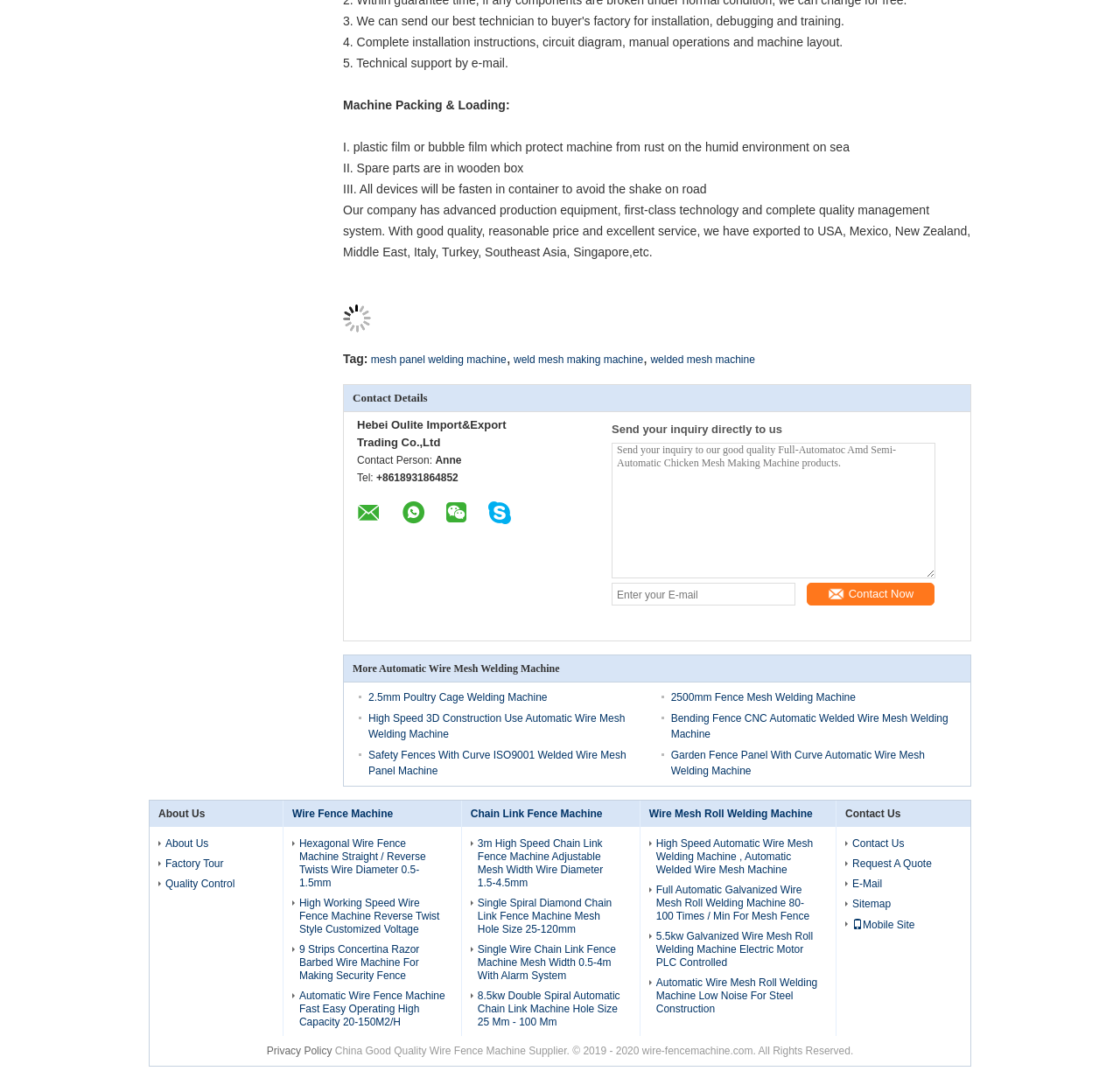What types of wire mesh machines are available?
Based on the visual information, provide a detailed and comprehensive answer.

The webpage lists several types of wire mesh machines, including Full-Automatic and Semi-Automatic Chicken Mesh Making Machine, 2.5mm Poultry Cage Welding Machine, and High Speed 3D Construction Use Automatic Wire Mesh Welding Machine, among others.